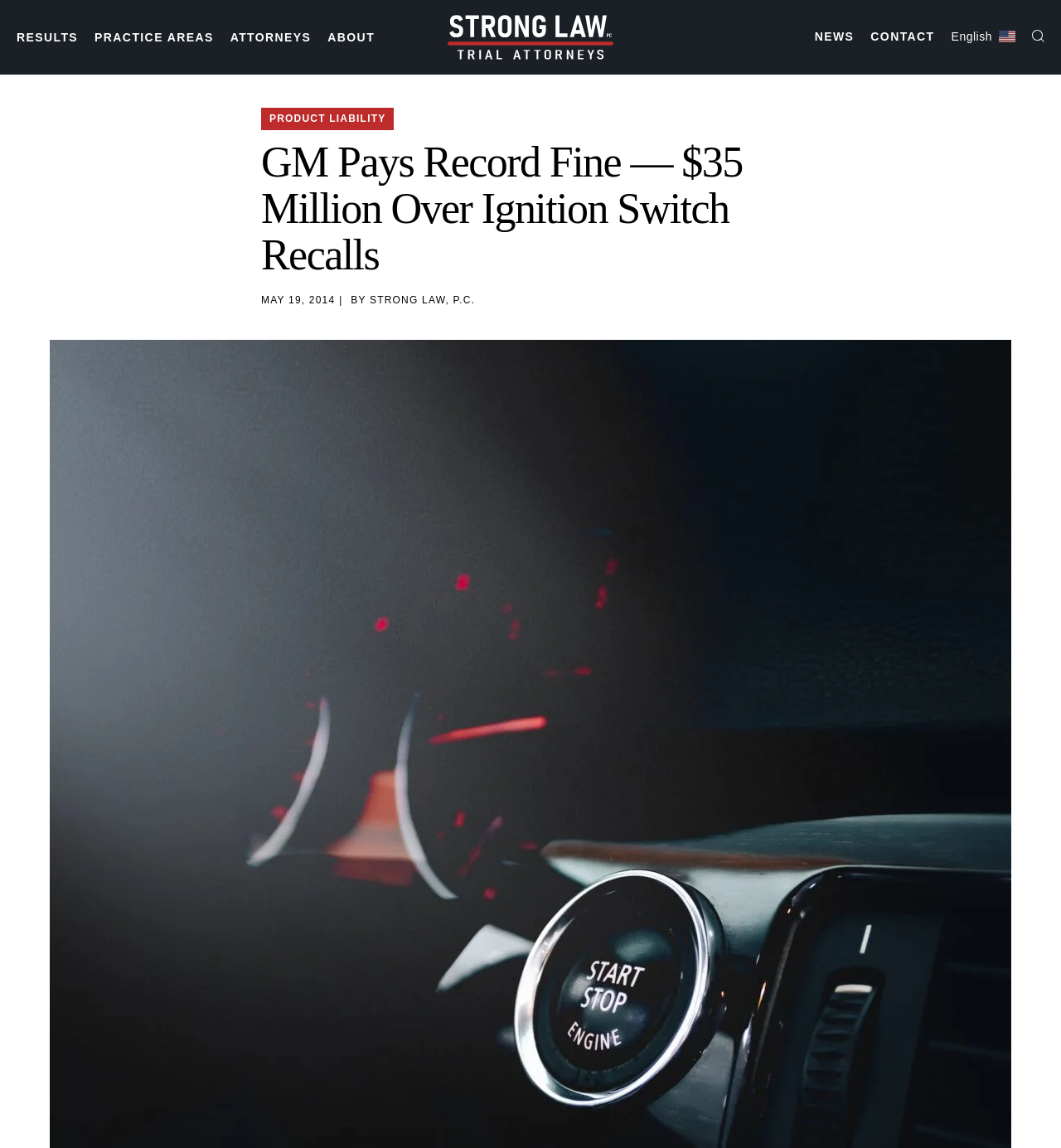Utilize the details in the image to thoroughly answer the following question: How many navigation links are there?

I counted the number of links in the top navigation bar, which are 'RESULTS', 'PRACTICE AREAS', 'ATTORNEYS', 'ABOUT', 'NEWS', 'CONTACT', and 'Site Search'.